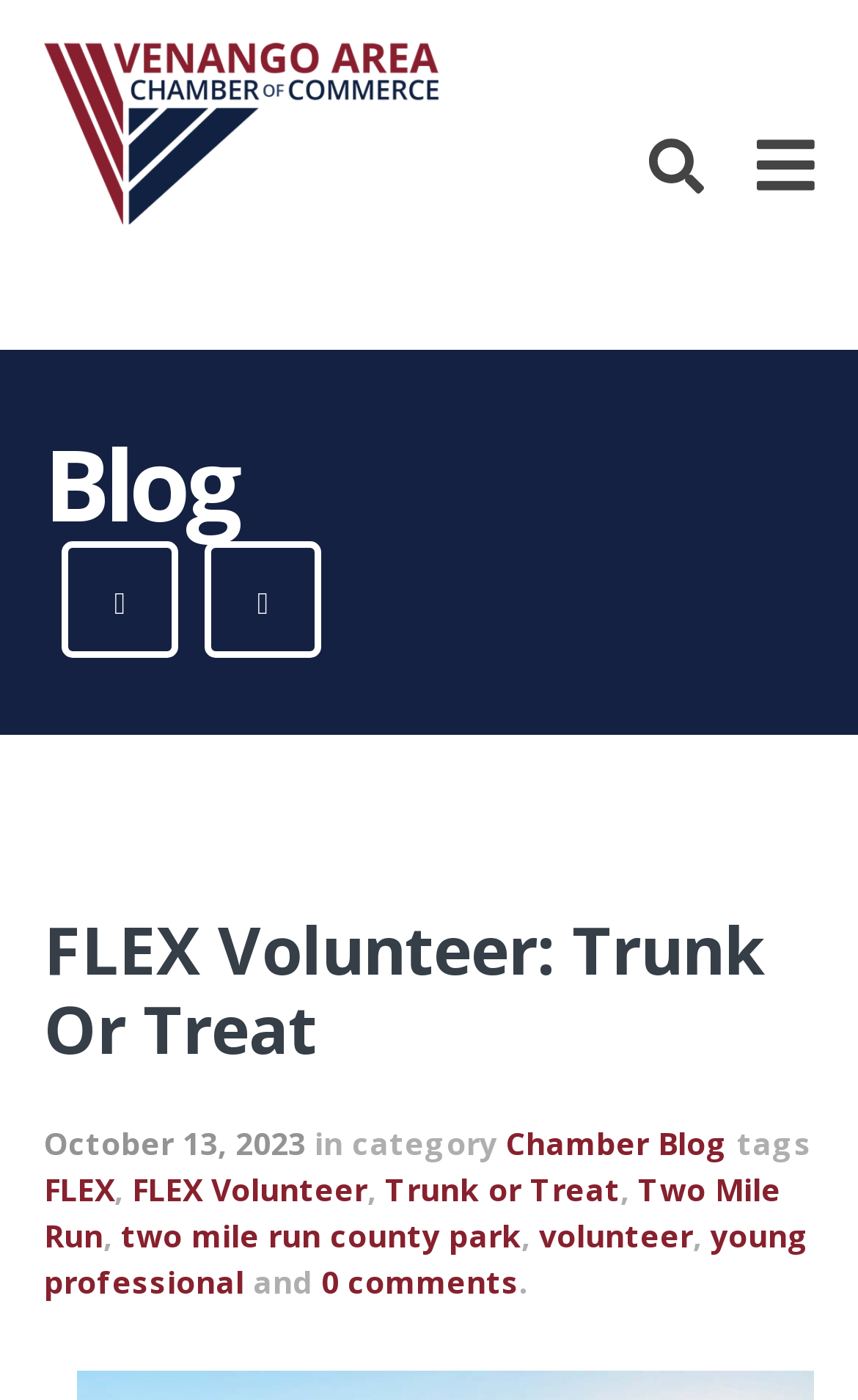Find the bounding box coordinates of the clickable region needed to perform the following instruction: "Search for a term". The coordinates should be provided as four float numbers between 0 and 1, i.e., [left, top, right, bottom].

[0.064, 0.218, 0.121, 0.297]